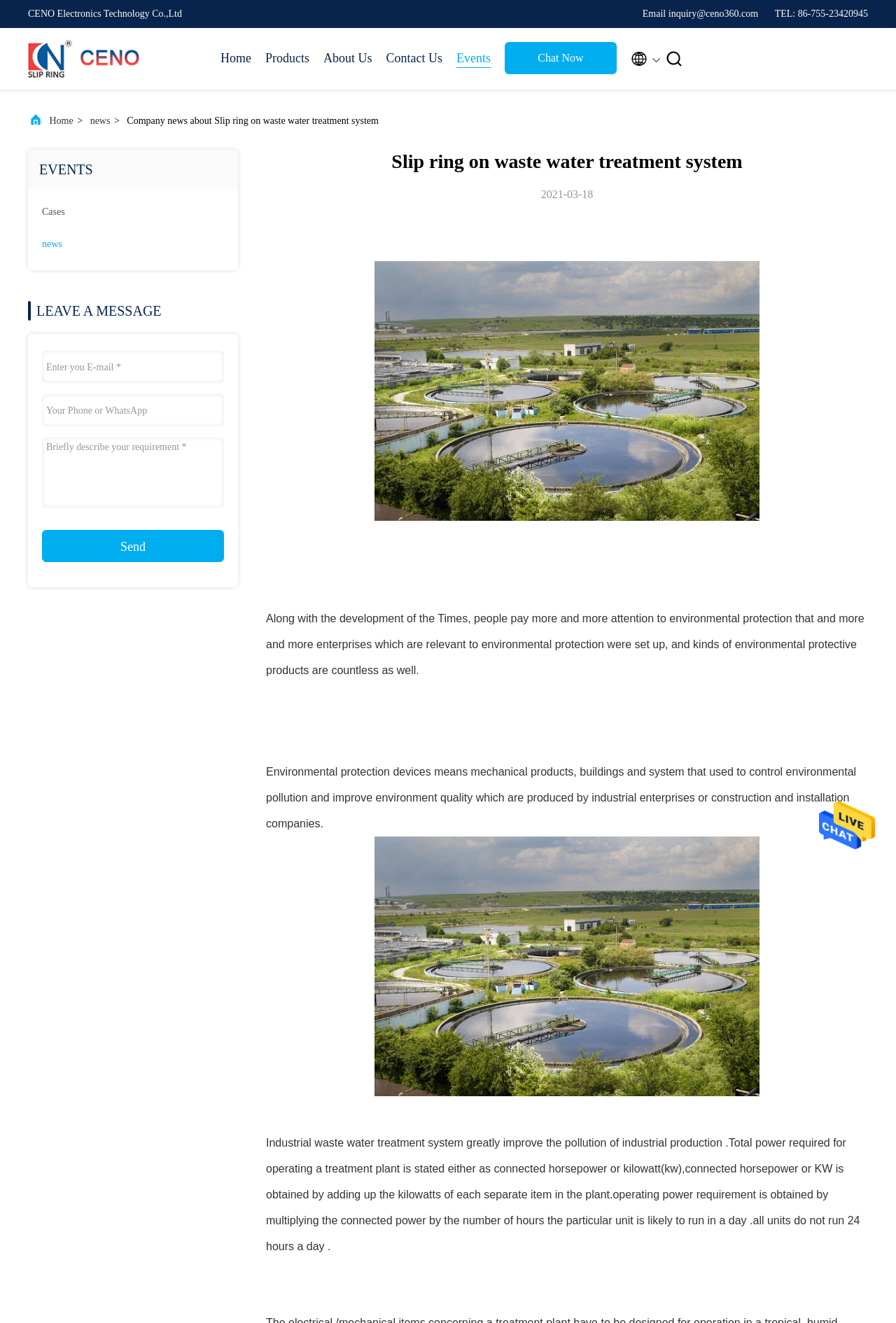Articulate a detailed summary of the webpage's content and design.

The webpage is about China CENO Electronics Technology Co., Ltd's latest company news regarding Slip ring on waste water treatment systems. At the top right corner, there is a "Send Message" link with an accompanying image. Below it, there is an "Email" link and a "TEL" static text displaying a phone number.

On the top left corner, there is a logo of CENO Electronics Technology Co., Ltd with a link to the company's homepage. Next to it, there are navigation links to "Home", "Products", "About Us", "Contact Us", and "Events".

In the middle of the page, there is a heading "Slip ring on waste water treatment system" followed by a date "2021-03-18". Below the heading, there is a large image related to the latest company news. The main content of the page is divided into three paragraphs of text, discussing environmental protection, environmental protection devices, and industrial waste water treatment systems.

On the right side of the page, there is a "Chat Now" link and two icons. Below the main content, there is a "LEAVE A MESSAGE" section with three text boxes to enter email, phone or WhatsApp number, and a brief description of the requirement. There is also a "Send" button to submit the message.

Overall, the webpage provides information about the company's latest news on Slip ring on waste water treatment systems, with a focus on environmental protection and industrial waste water treatment.